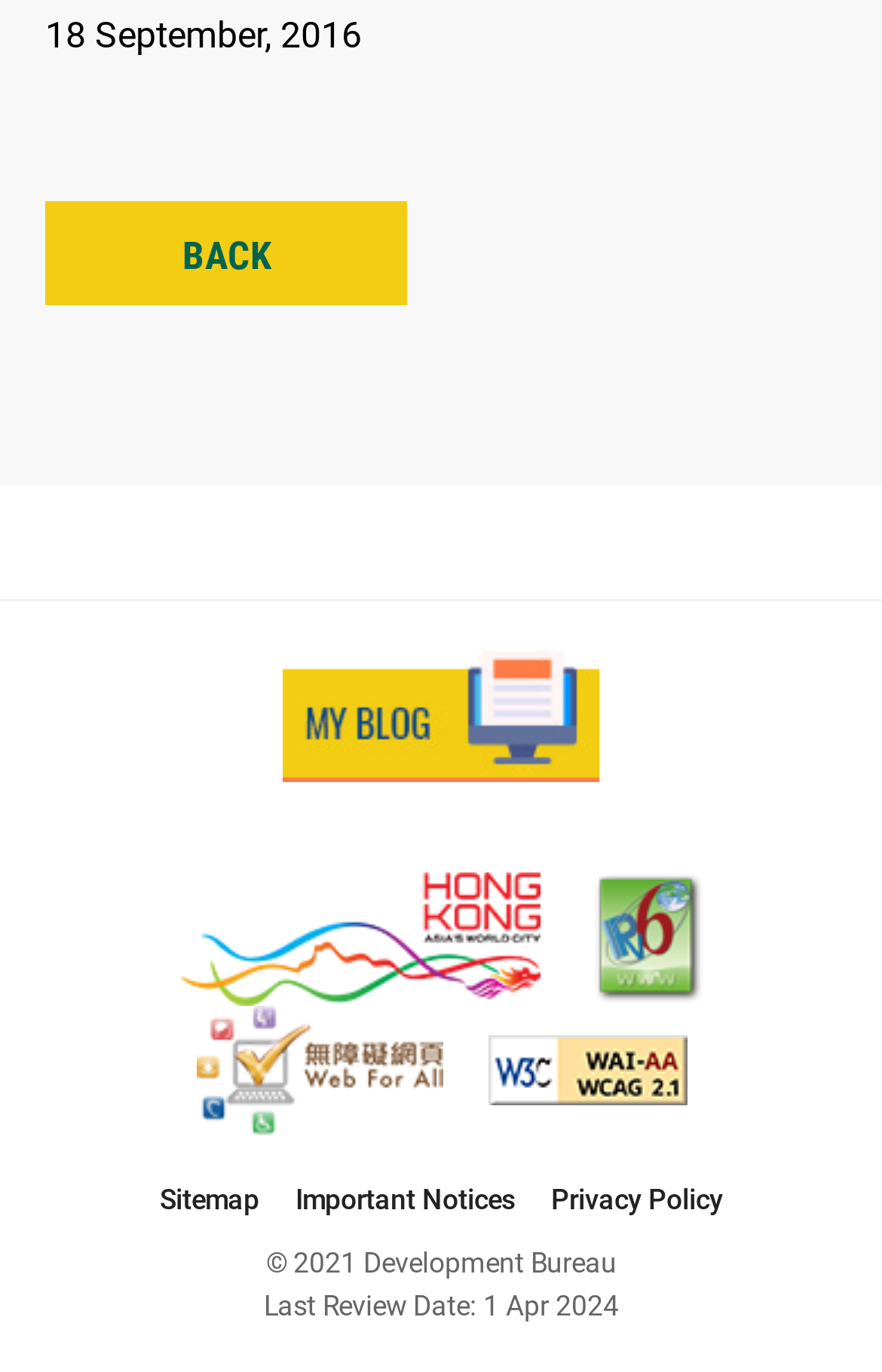Please locate the bounding box coordinates of the element that needs to be clicked to achieve the following instruction: "check privacy policy". The coordinates should be four float numbers between 0 and 1, i.e., [left, top, right, bottom].

[0.624, 0.861, 0.819, 0.889]